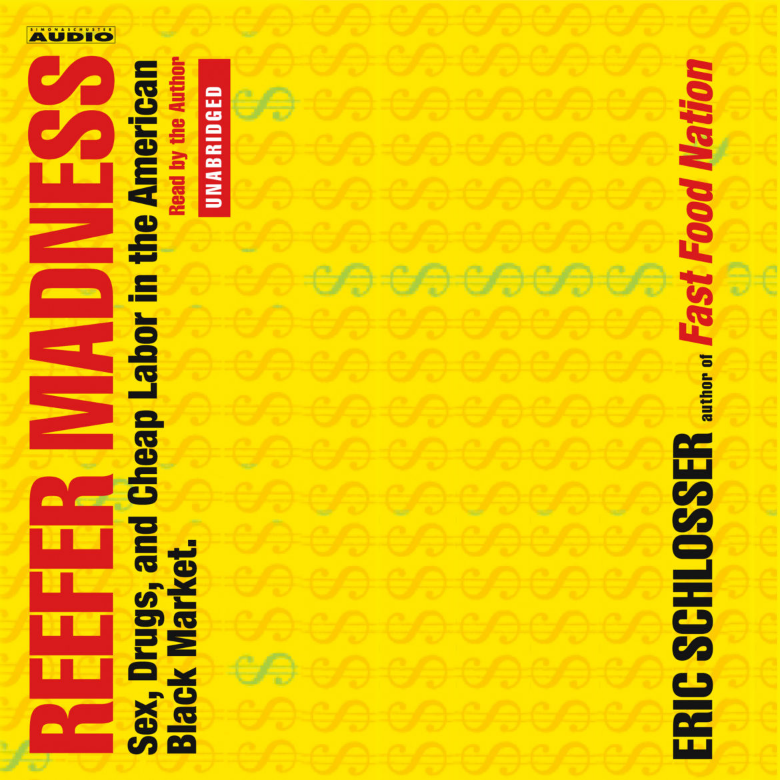Thoroughly describe the content and context of the image.

The image prominently features the cover of "Reefer Madness," an unabridged audio narrative read by the author, Eric Schlosser. Set against a vibrant yellow background, the cover art highlights the title in bold red letters, drawing attention to its provocative themes surrounding sex, drugs, and cheap labor in the American black market. The design is further embellished with subtle blue dollar signs, symbolizing economic undercurrents relevant to the discussed topics. Noteworthy is the mention of Eric Schlosser as the author of "Fast Food Nation," implying a critical exploration of contemporary societal issues through a narrative lens.